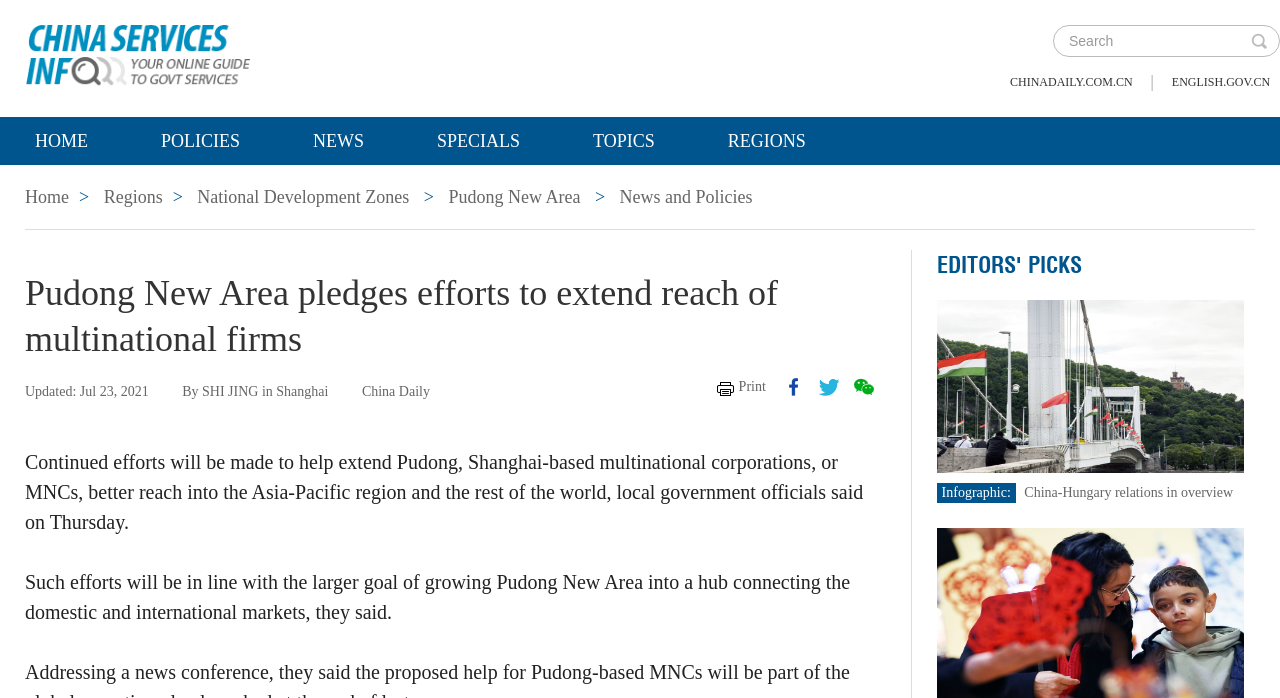Locate and extract the text of the main heading on the webpage.

Pudong New Area pledges efforts to extend reach of multinational firms